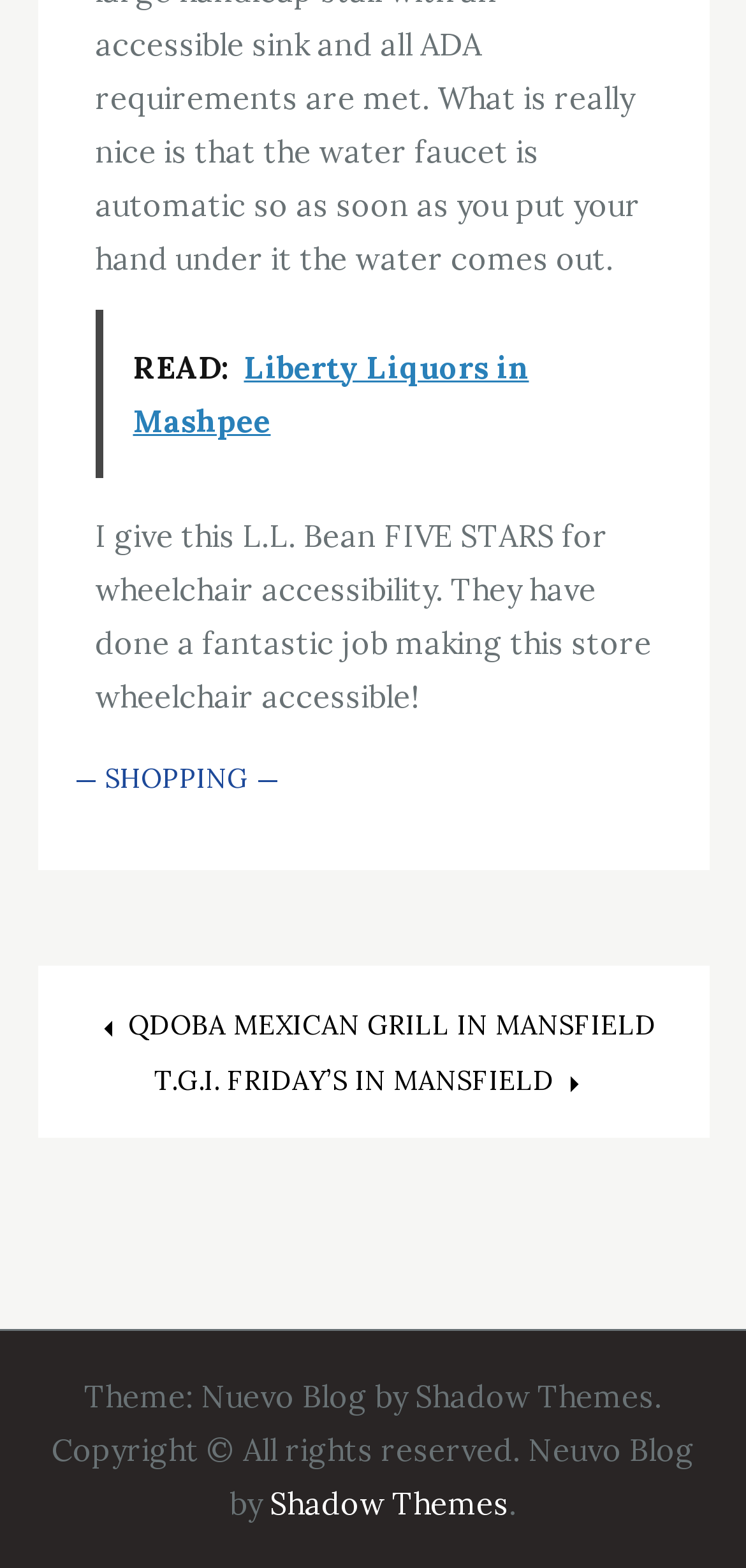What is the name of the store mentioned in the first link?
Please give a well-detailed answer to the question.

The first link has the text 'READ: Liberty Liquors in Mashpee', which indicates that the store being referred to is Liberty Liquors.